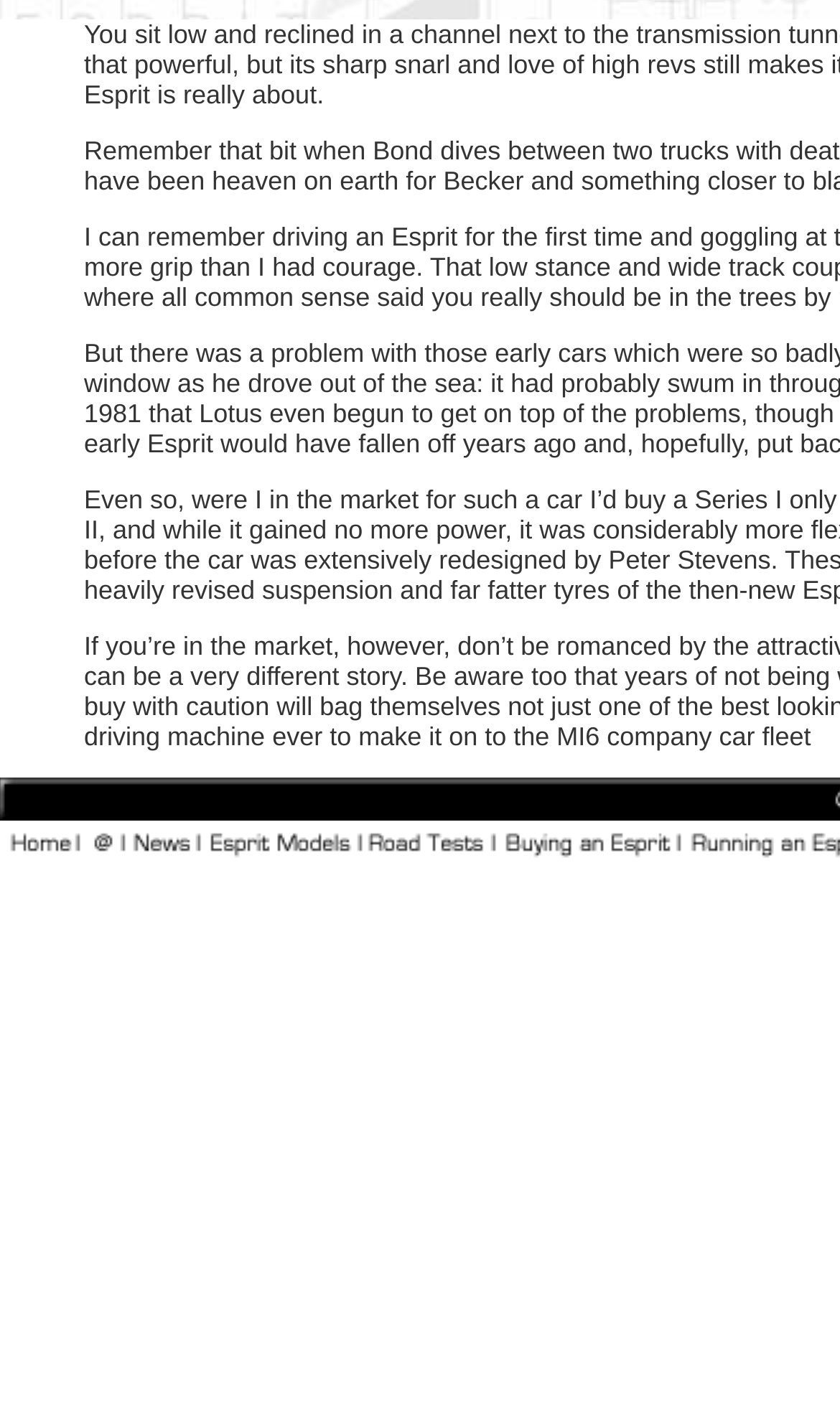What is the text of the first link on the webpage?
Based on the image, provide a one-word or brief-phrase response.

email